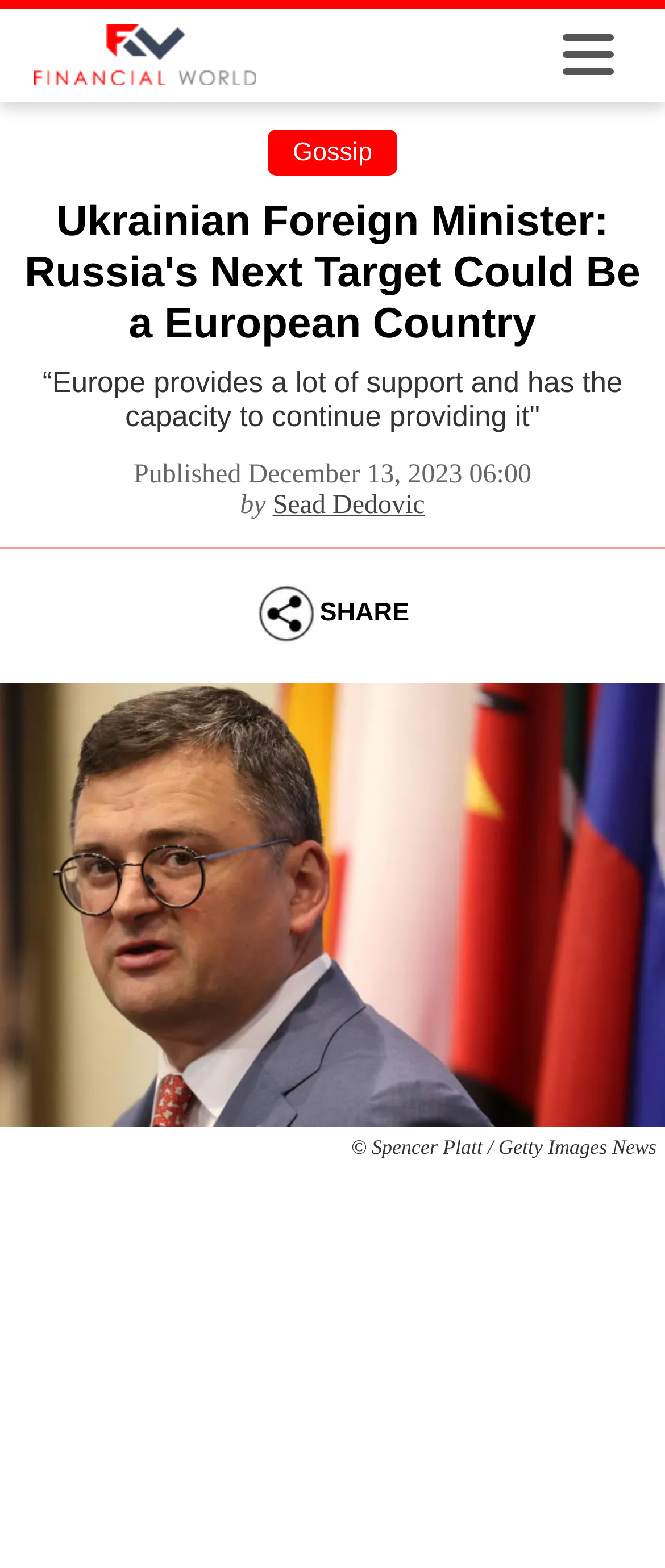Your task is to find and give the main heading text of the webpage.

Ukrainian Foreign Minister: Russia's Next Target Could Be a European Country